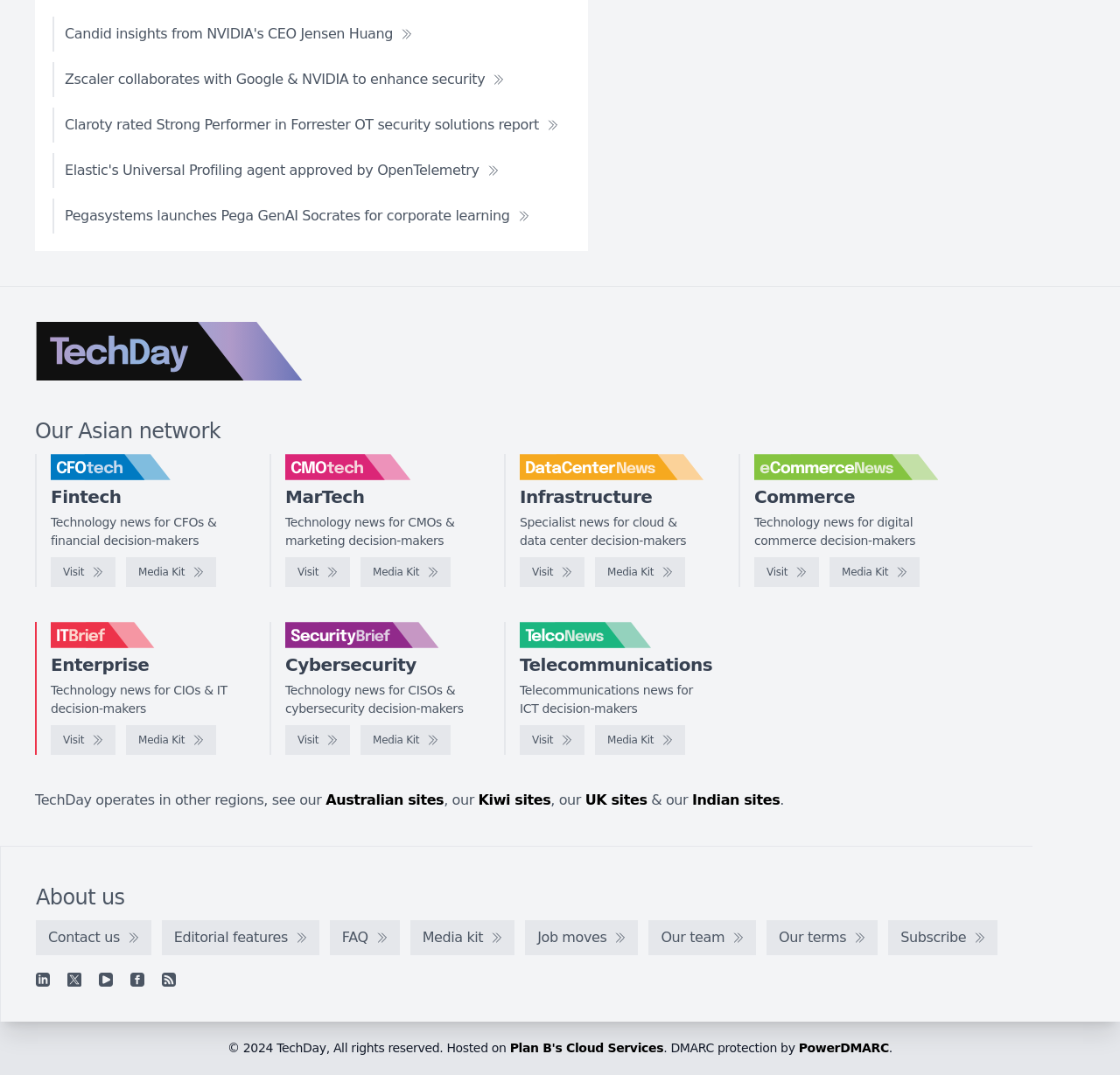How many other regions does the website operate in?
Please provide a detailed and comprehensive answer to the question.

I found a section on the page that lists other regions where the website operates, including Australia, New Zealand, UK, and India, which suggests that the website operates in four other regions.